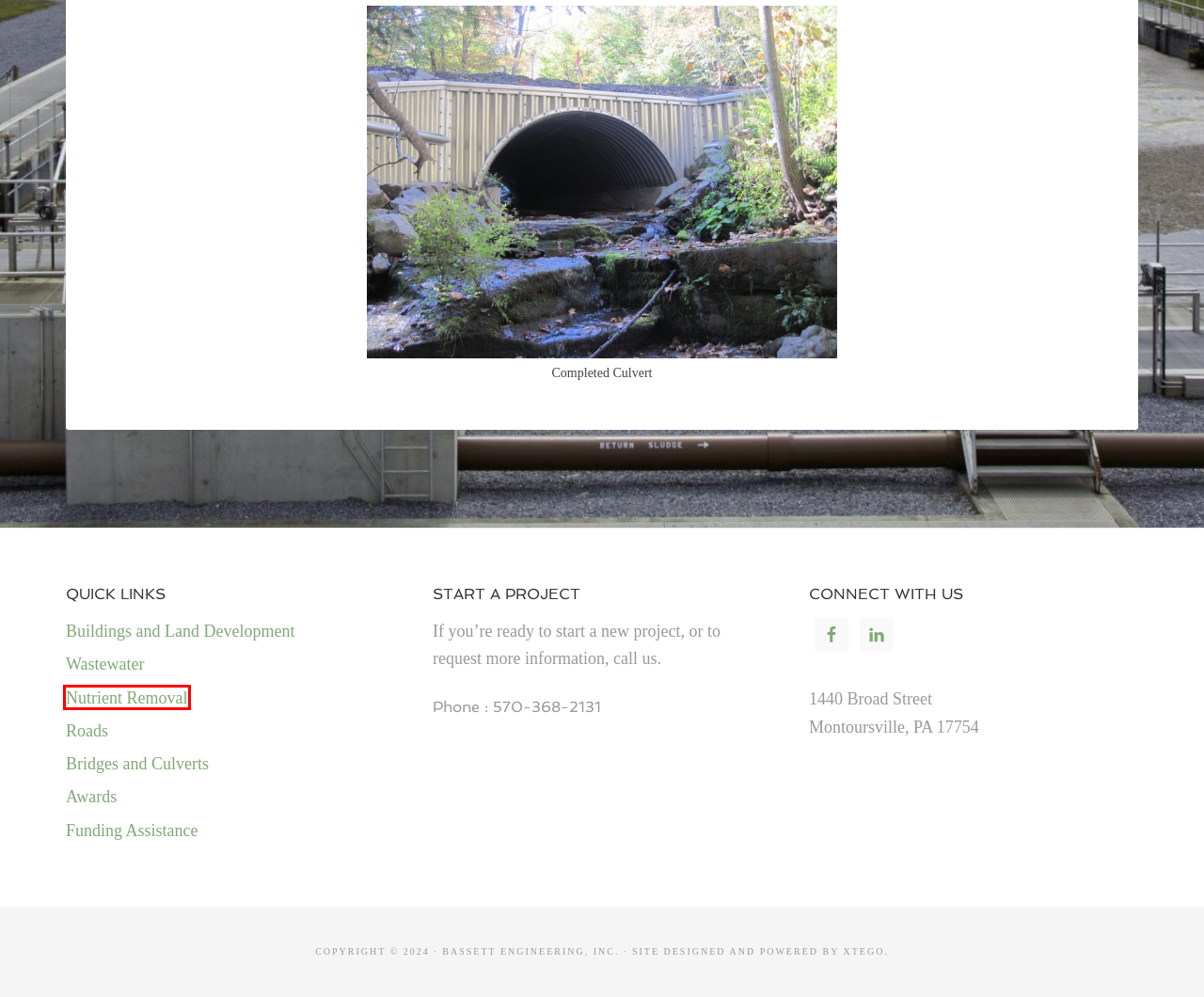A screenshot of a webpage is given, marked with a red bounding box around a UI element. Please select the most appropriate webpage description that fits the new page after clicking the highlighted element. Here are the candidates:
A. Buildings and Land Development - Bassett Engineering
B. Bassett Engineering - Civil and Environmental Engineers
C. Funding Assistance - Bassett Engineering
D. Nutrient Removal - Bassett Engineering
E. About Us - Bassett Engineering
F. Bridges and Culverts - Bassett Engineering
G. Permitting - Bassett Engineering
H. Wastewater - Bassett Engineering

D